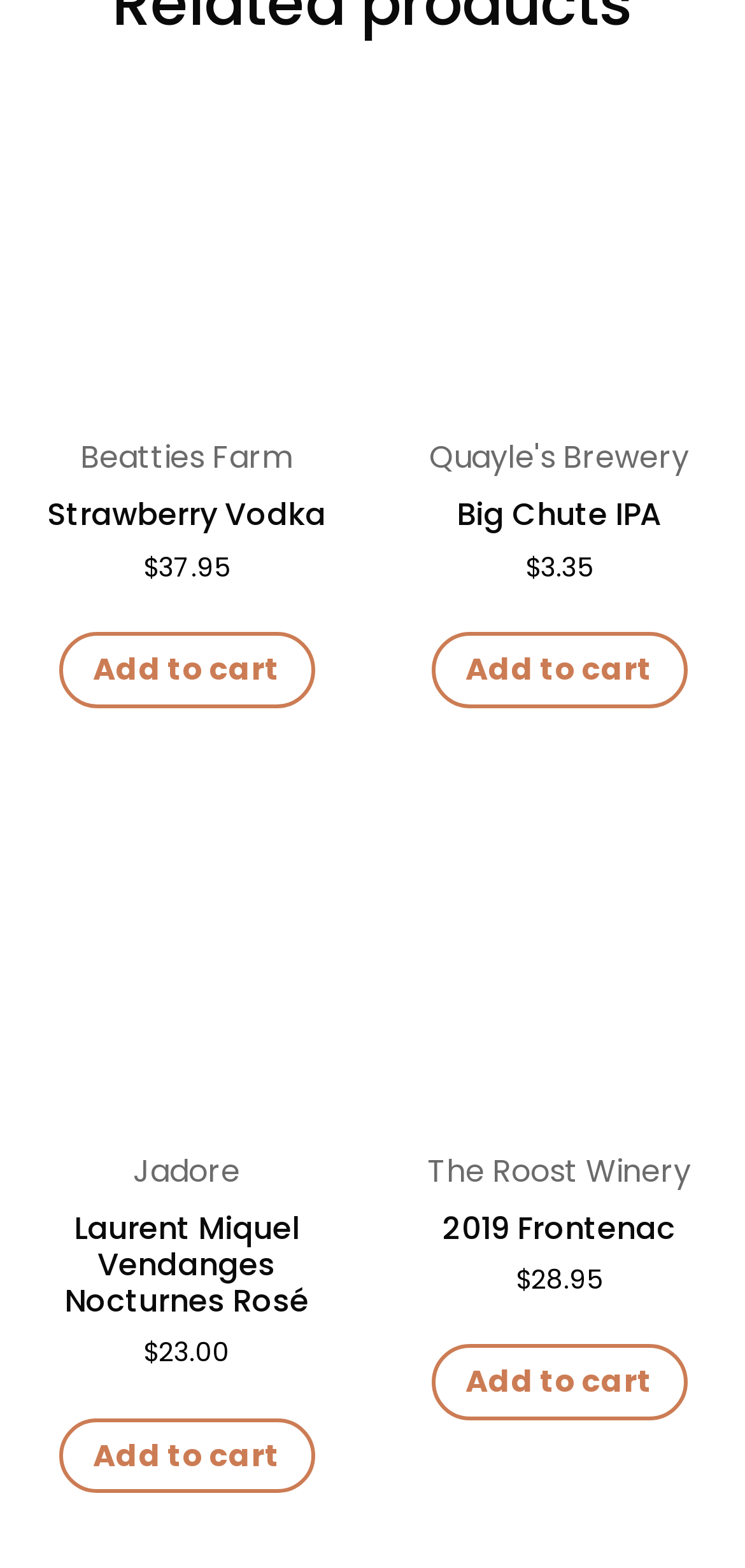How many products are from Beatties Farm?
Refer to the image and provide a one-word or short phrase answer.

1